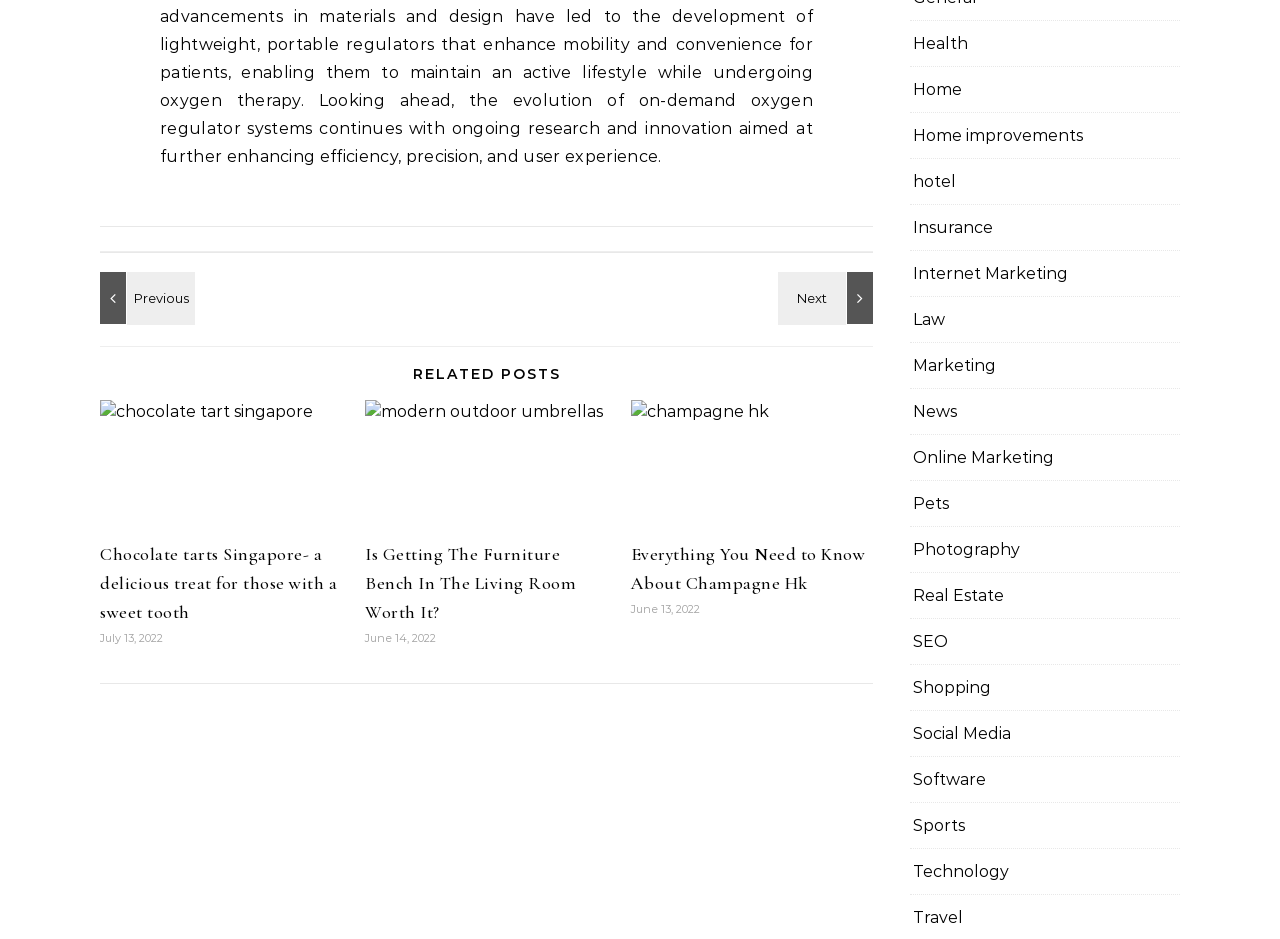Please specify the bounding box coordinates for the clickable region that will help you carry out the instruction: "Browse 'Home' category".

[0.713, 0.071, 0.752, 0.119]